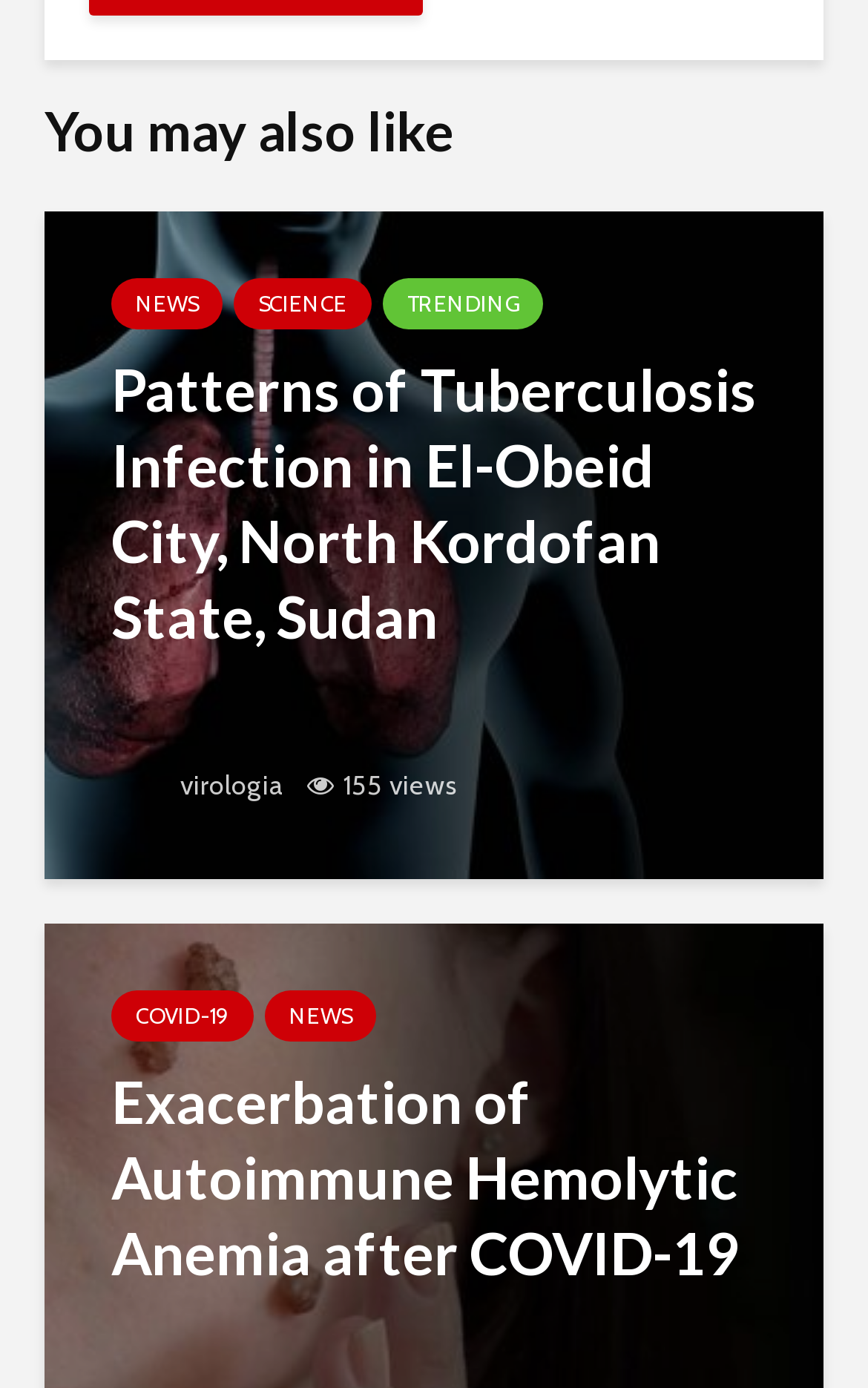Please predict the bounding box coordinates (top-left x, top-left y, bottom-right x, bottom-right y) for the UI element in the screenshot that fits the description: alt="logo"

None